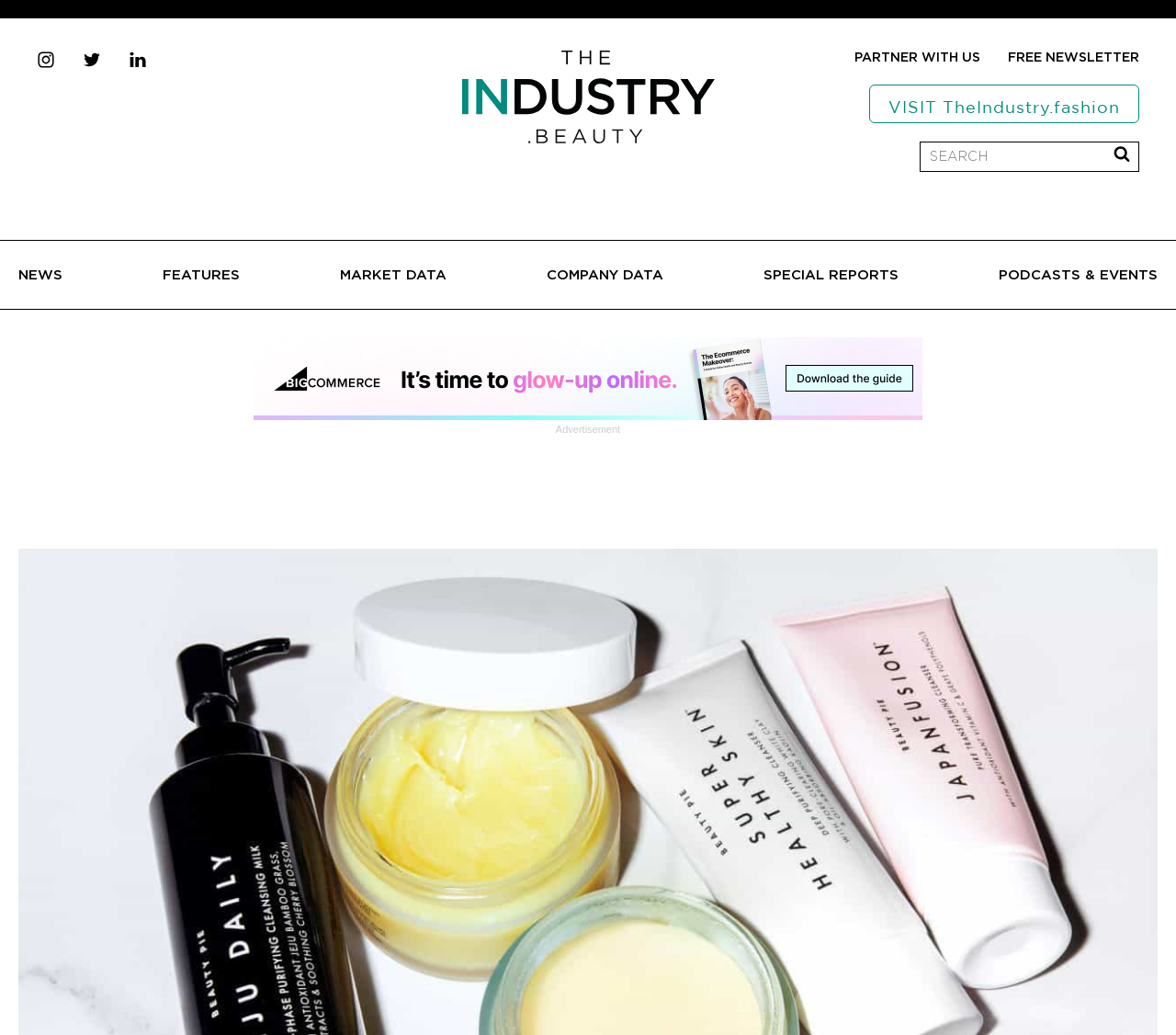What is the function of the search bar?
Offer a detailed and full explanation in response to the question.

The search bar, located on the top right, allows users to search for specific content within the website by typing in keywords or phrases.